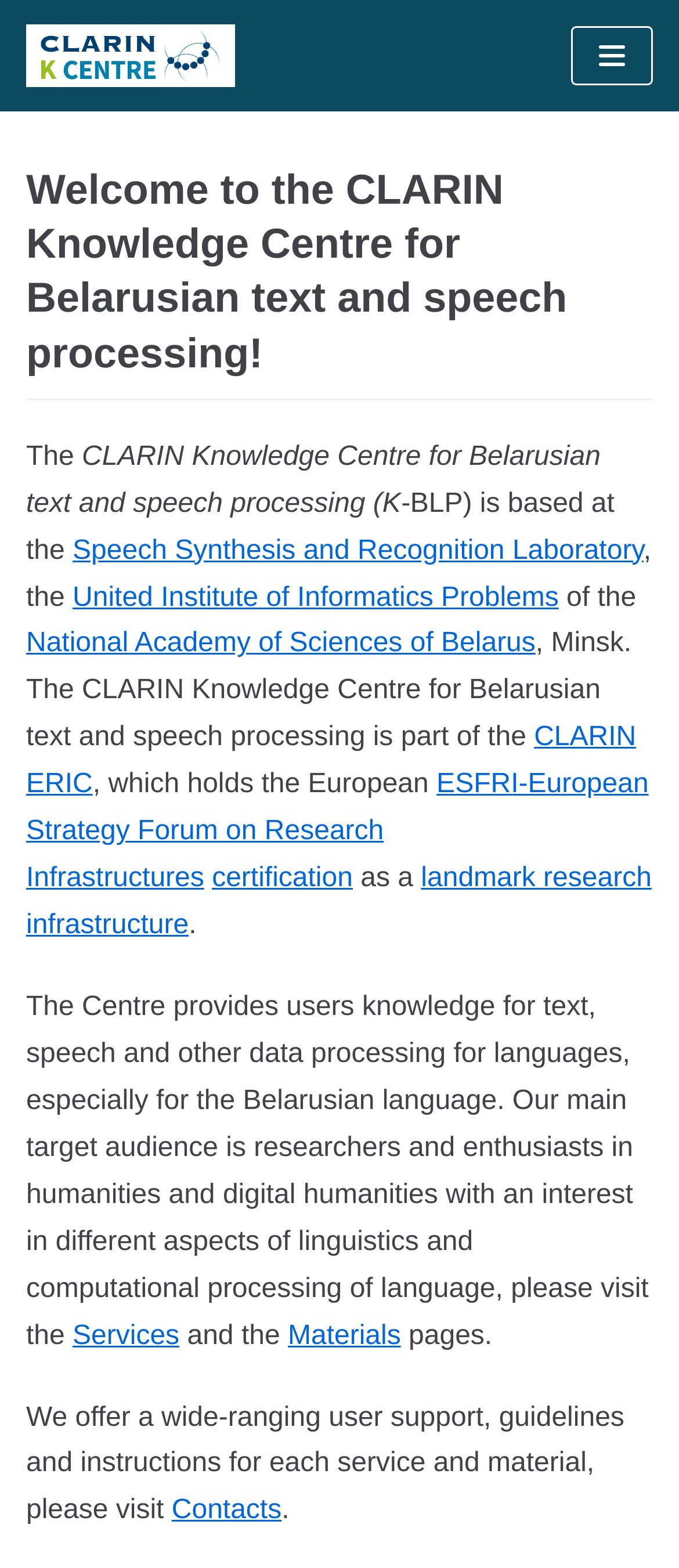Locate the bounding box of the UI element described by: "CLARIN ERIC" in the given webpage screenshot.

[0.038, 0.461, 0.937, 0.51]